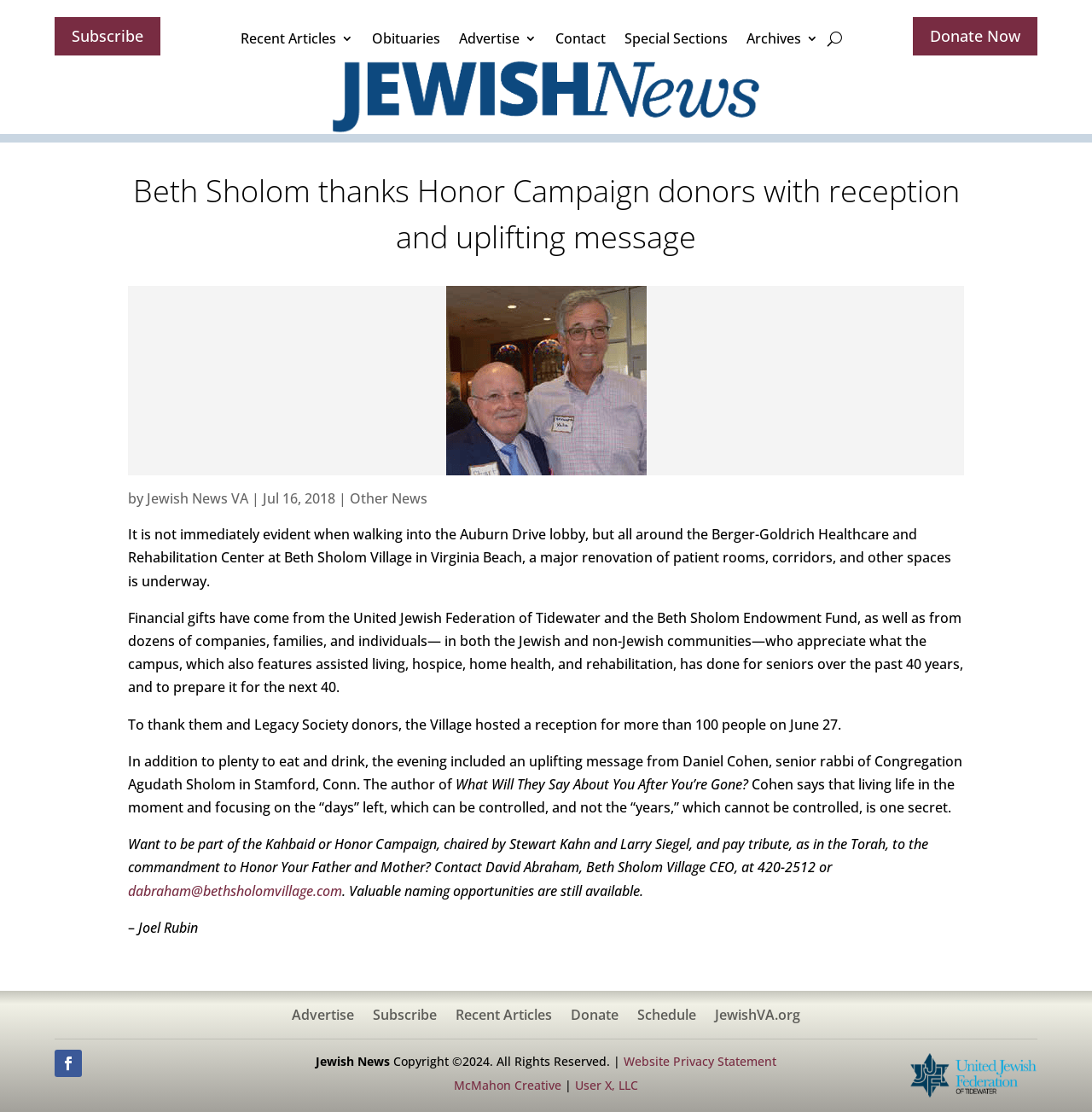Explain the contents of the webpage comprehensively.

The webpage is an article from Jewish News, titled "Beth Sholom thanks Honor Campaign donors with reception and uplifting message". At the top, there are several links to navigate to different sections of the website, including "Subscribe", "Recent Articles", "Obituaries", "Advertise", "Contact", "Special Sections", and "Archives". 

Below these links, there is a button labeled "U" and a "Donate Now" link. To the right of these elements, there is a large image that spans almost the entire width of the page. 

The main article begins with a heading that matches the title of the webpage. Below the heading, there is a smaller image, followed by the author's name and publication date. The article itself is divided into several paragraphs, describing a reception hosted by Beth Sholom Village to thank donors to their Honor Campaign. The article includes quotes from a rabbi and information about how to get involved with the campaign.

At the bottom of the page, there are several links to other sections of the website, including "Advertise", "Subscribe", "Recent Articles", "Donate", "Schedule", and "JewishVA.org". There is also a copyright notice and links to the website's privacy statement and the companies that developed the website. Finally, there is a small image in the bottom right corner of the page.